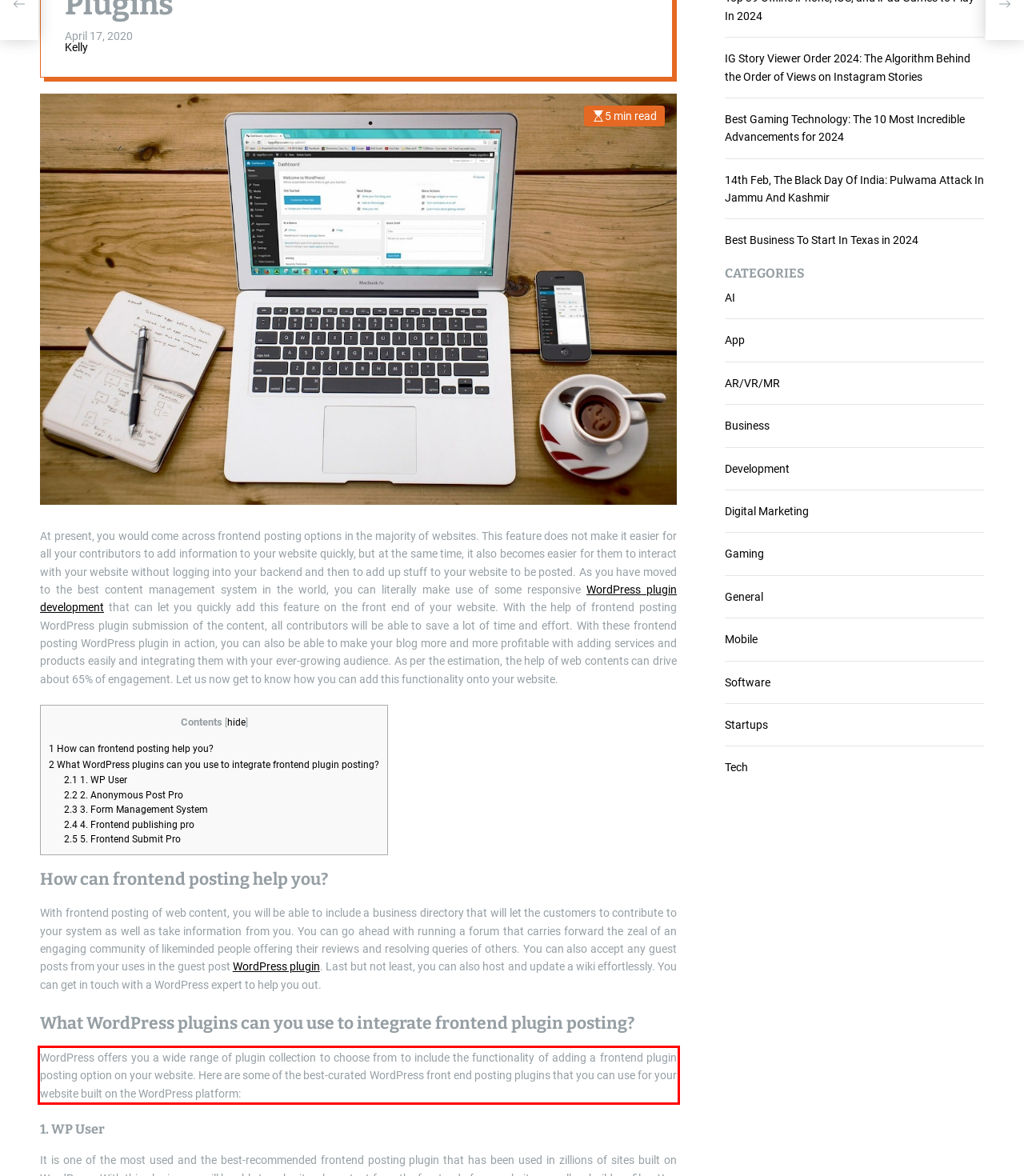Using the provided screenshot of a webpage, recognize the text inside the red rectangle bounding box by performing OCR.

WordPress offers you a wide range of plugin collection to choose from to include the functionality of adding a frontend plugin posting option on your website. Here are some of the best-curated WordPress front end posting plugins that you can use for your website built on the WordPress platform: